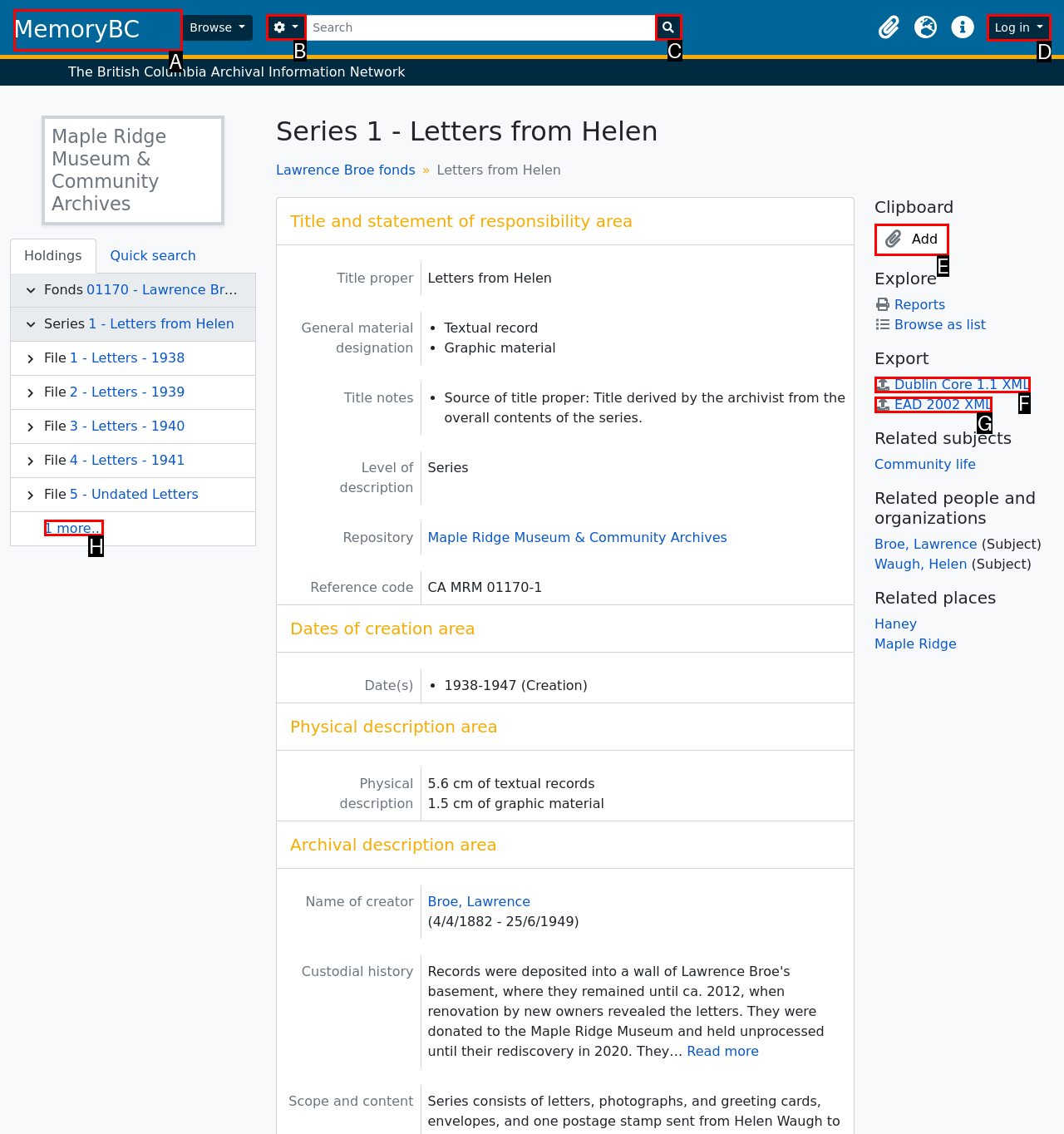Select the HTML element that should be clicked to accomplish the task: Log in Reply with the corresponding letter of the option.

D